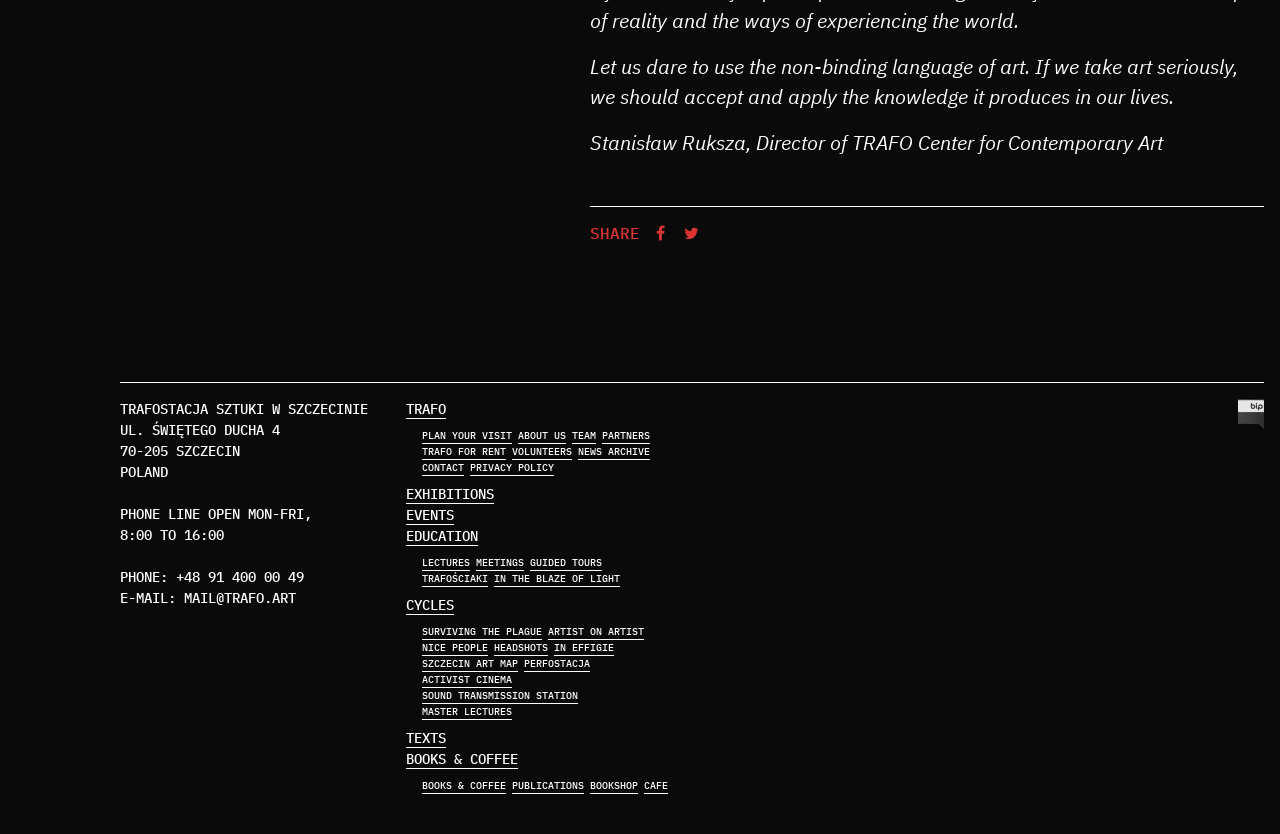Please determine the bounding box coordinates of the element's region to click in order to carry out the following instruction: "Visit the TRAFO website". The coordinates should be four float numbers between 0 and 1, i.e., [left, top, right, bottom].

[0.317, 0.479, 0.348, 0.502]